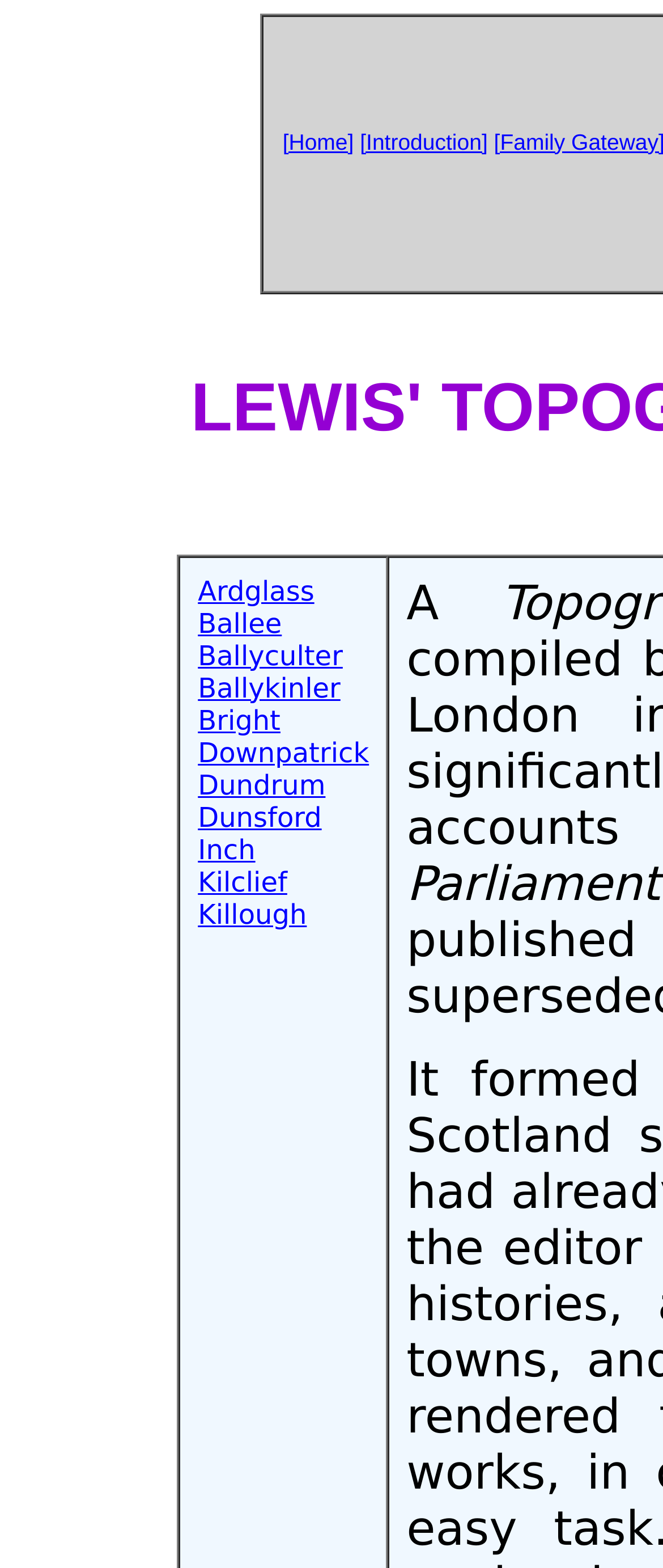Identify the bounding box coordinates for the UI element described as: "[Introduction]". The coordinates should be provided as four floats between 0 and 1: [left, top, right, bottom].

[0.543, 0.082, 0.736, 0.098]